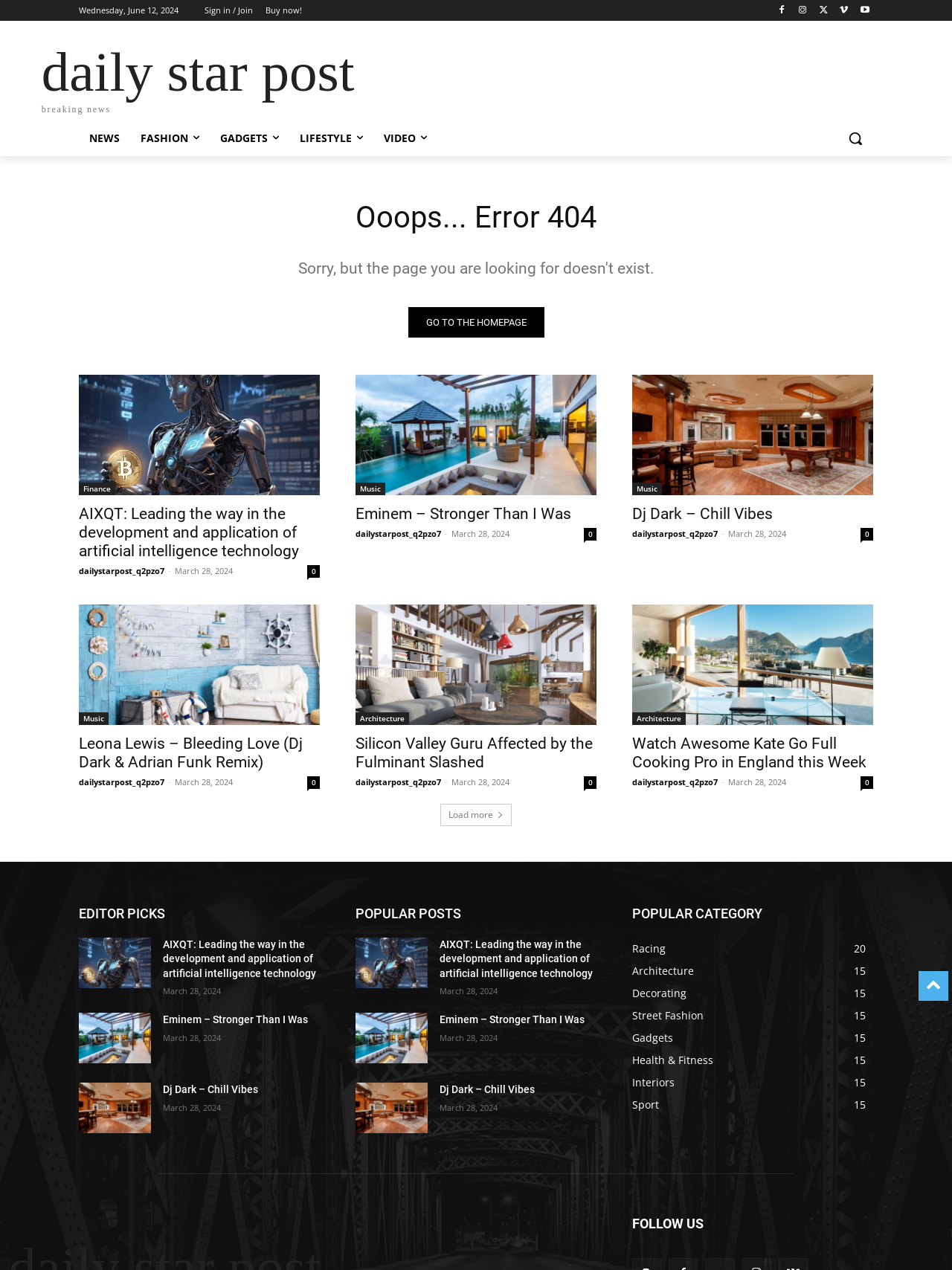Locate the bounding box coordinates of the area where you should click to accomplish the instruction: "Load more articles".

[0.462, 0.633, 0.538, 0.65]